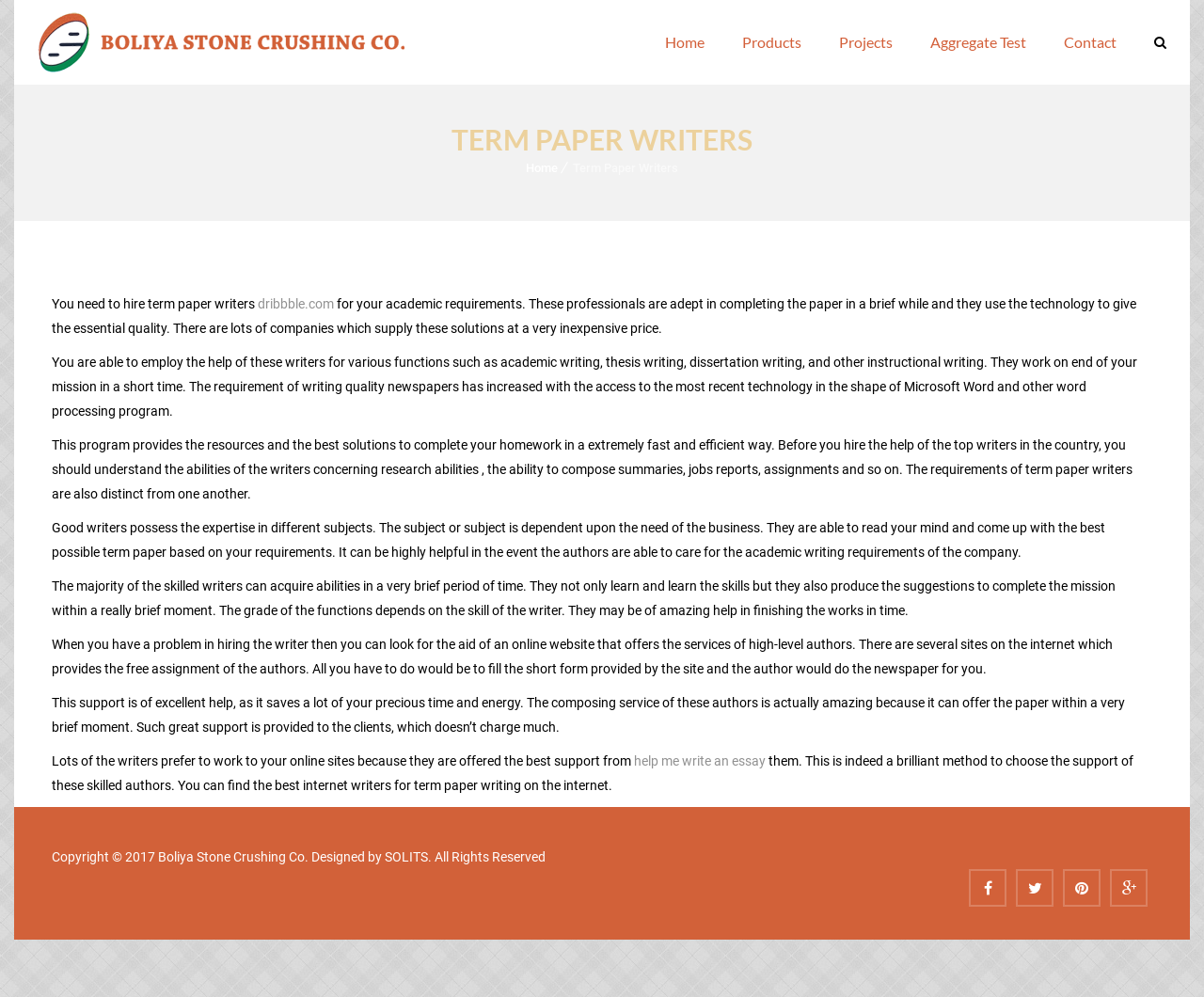Answer with a single word or phrase: 
What is the benefit of hiring a term paper writer?

saves time and energy